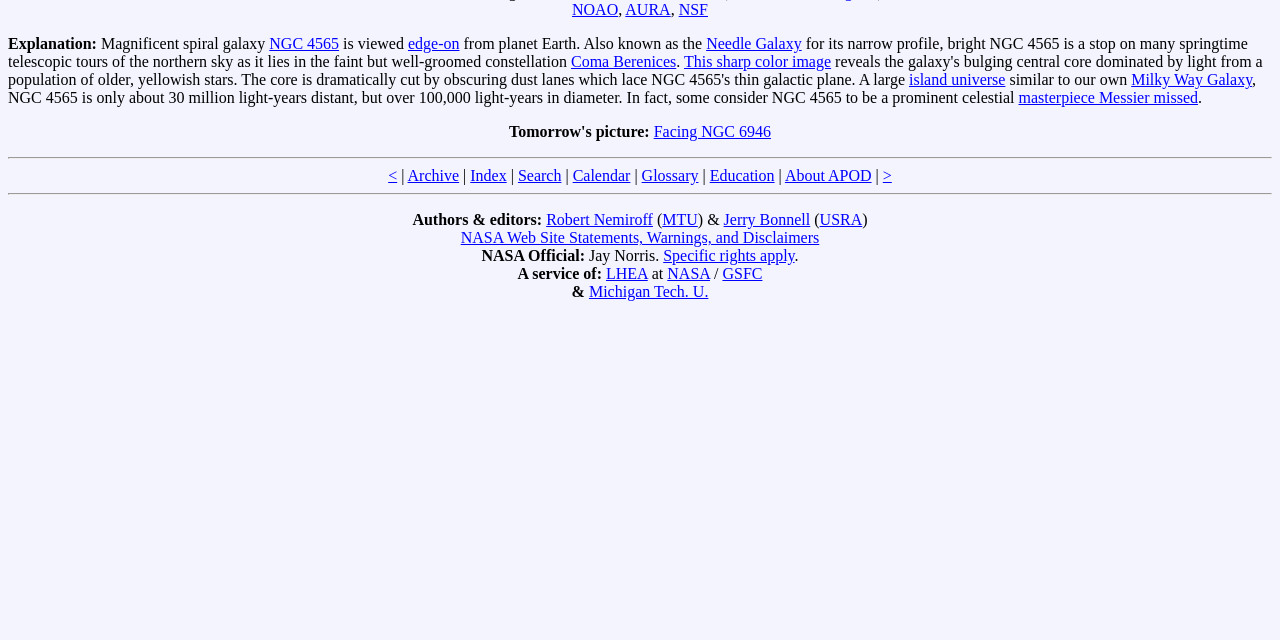Using the element description Coma Berenices, predict the bounding box coordinates for the UI element. Provide the coordinates in (top-left x, top-left y, bottom-right x, bottom-right y) format with values ranging from 0 to 1.

[0.446, 0.083, 0.528, 0.11]